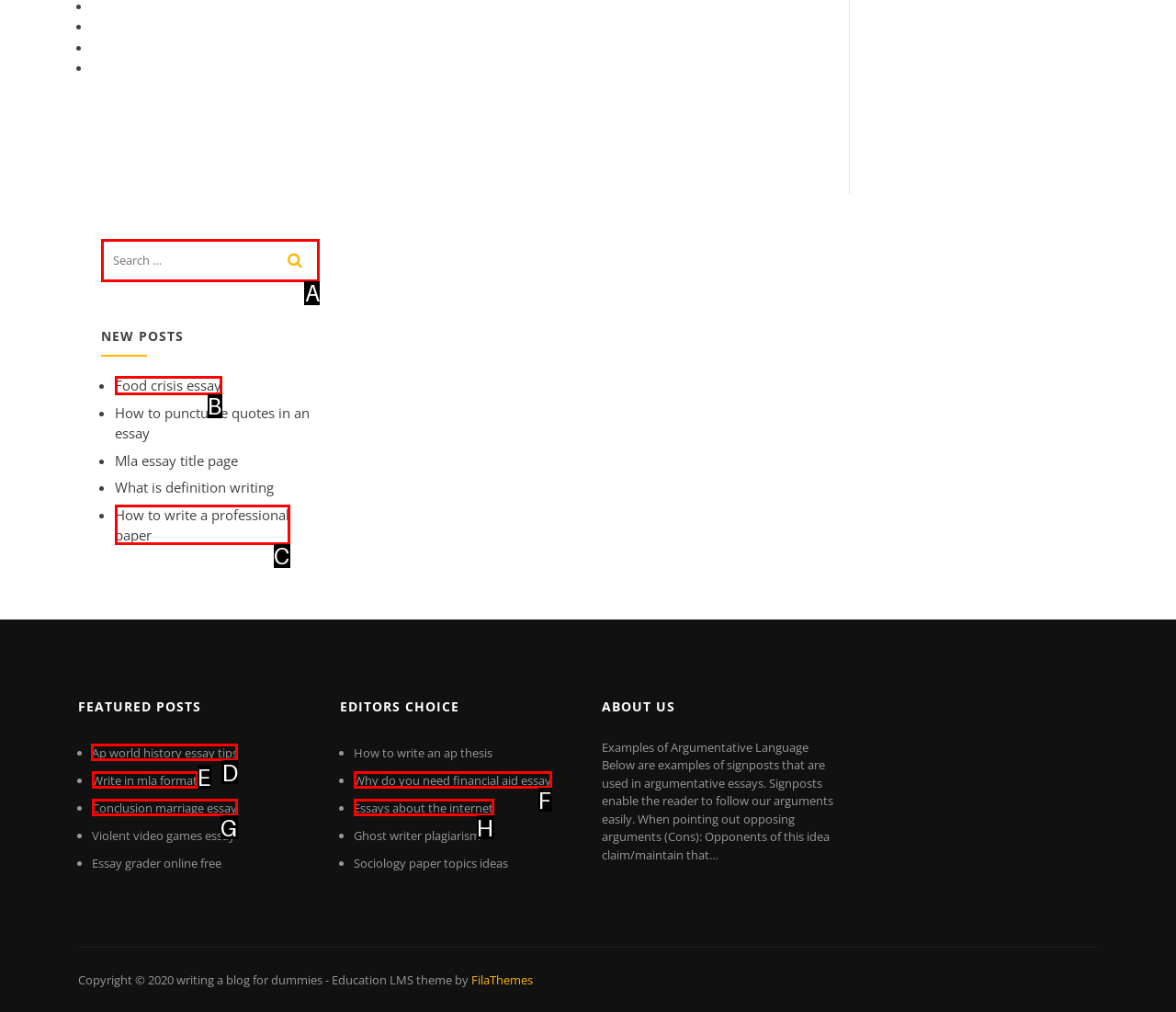Select the appropriate letter to fulfill the given instruction: View the featured post about Ap world history essay tips
Provide the letter of the correct option directly.

D